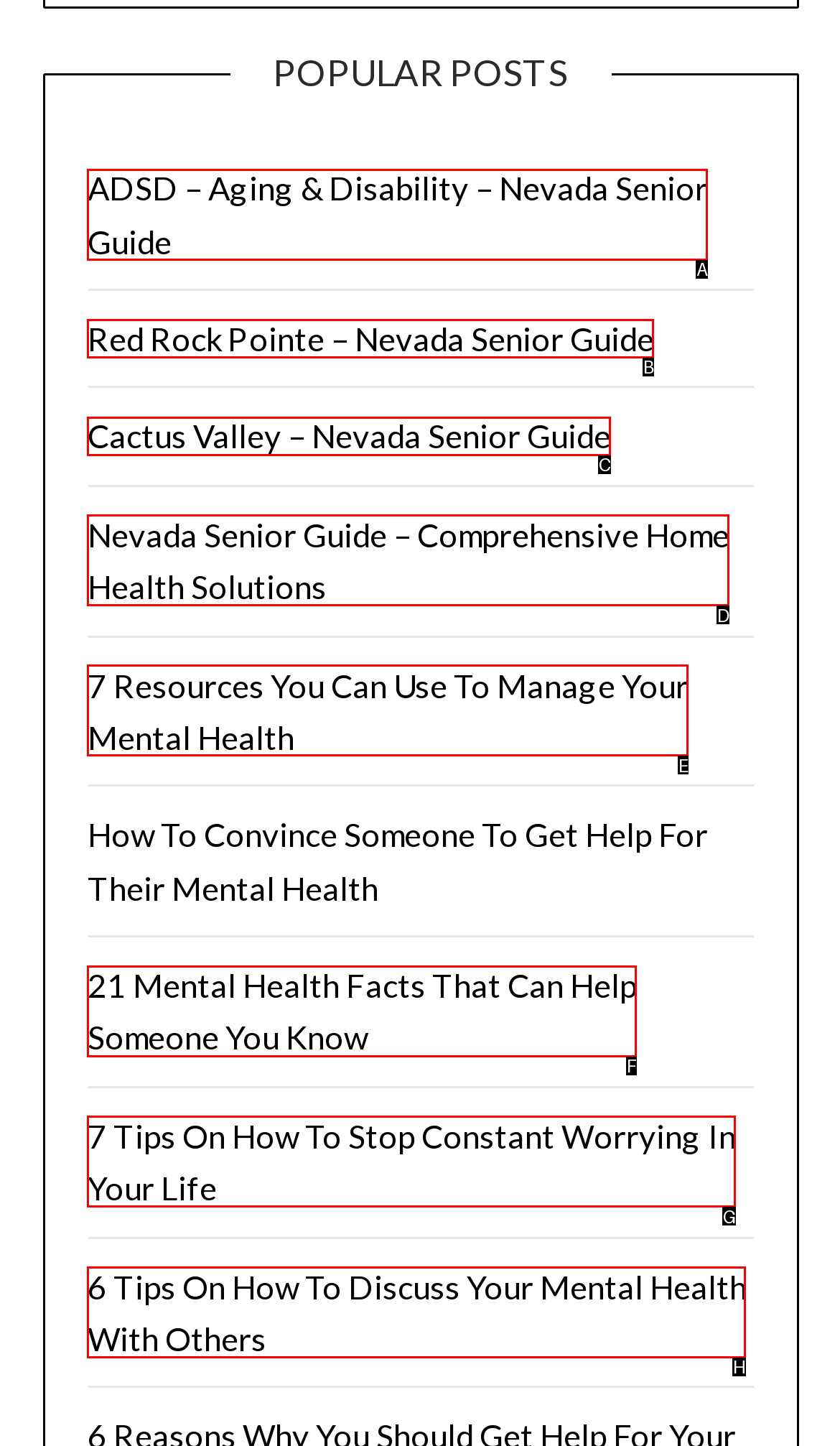Tell me the letter of the UI element to click in order to accomplish the following task: check 6 Tips On How To Discuss Your Mental Health With Others
Answer with the letter of the chosen option from the given choices directly.

H